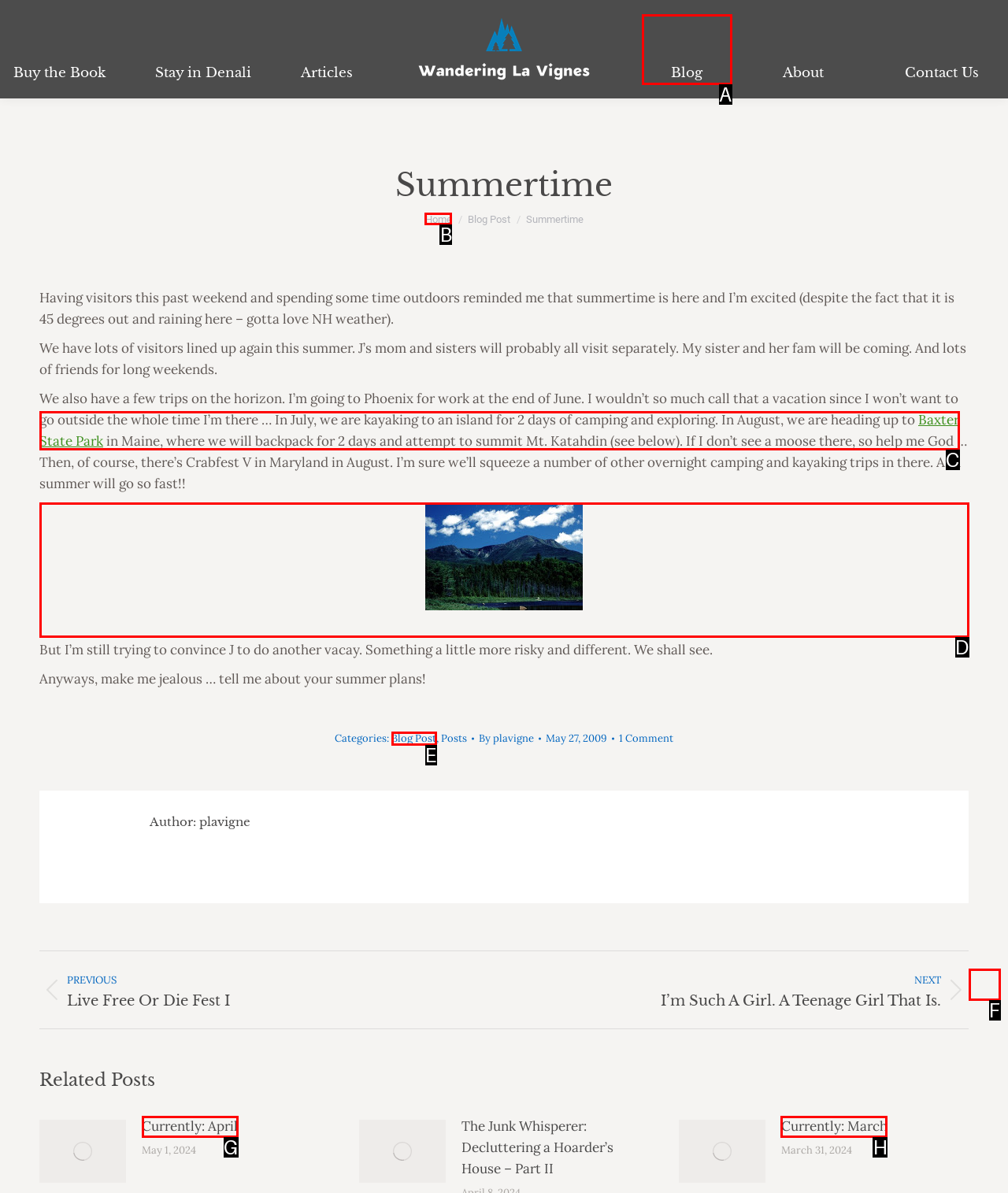Choose the letter that best represents the description: Home. Provide the letter as your response.

B